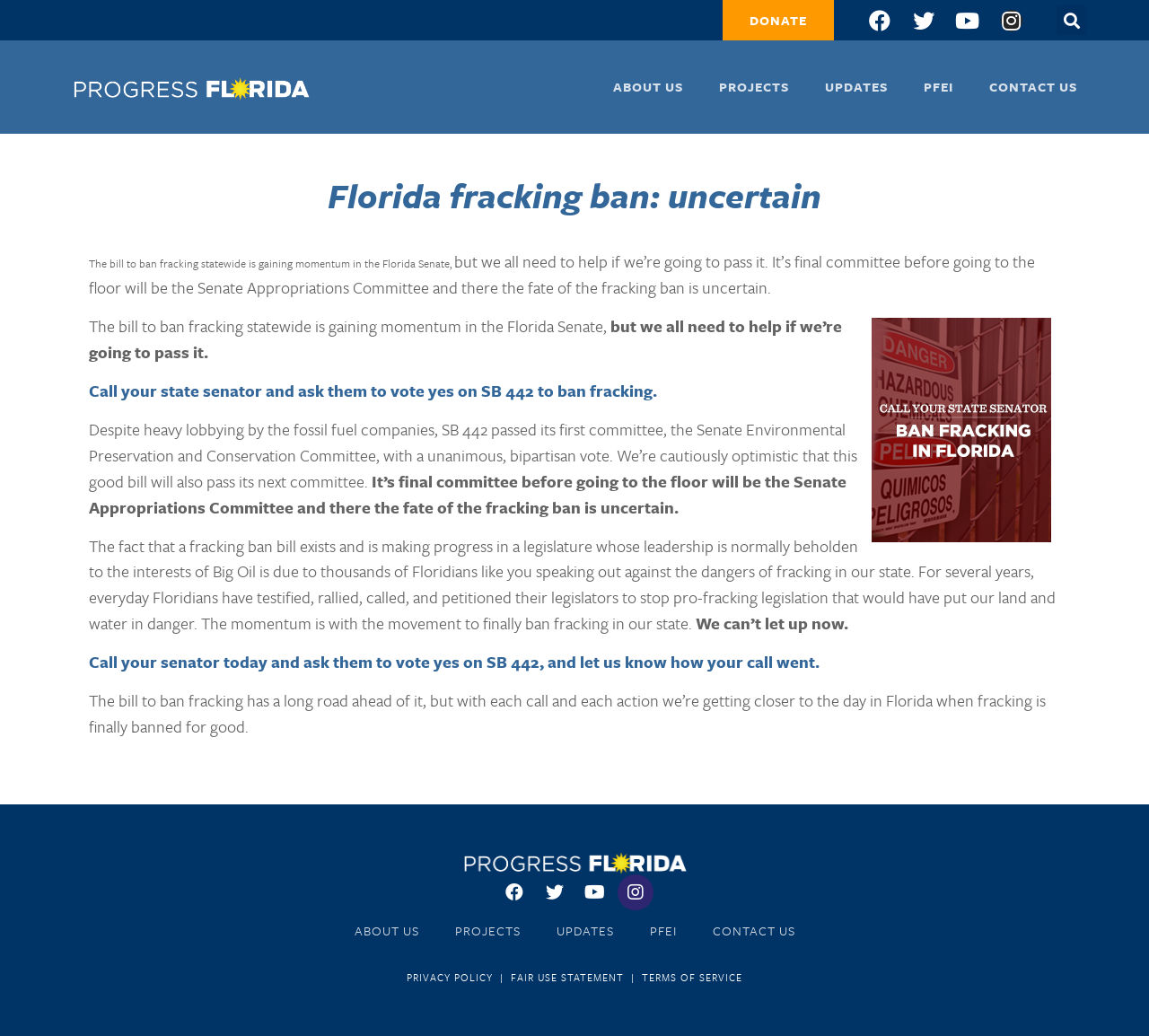Provide the bounding box coordinates of the area you need to click to execute the following instruction: "Click the DONATE button".

[0.629, 0.0, 0.726, 0.039]